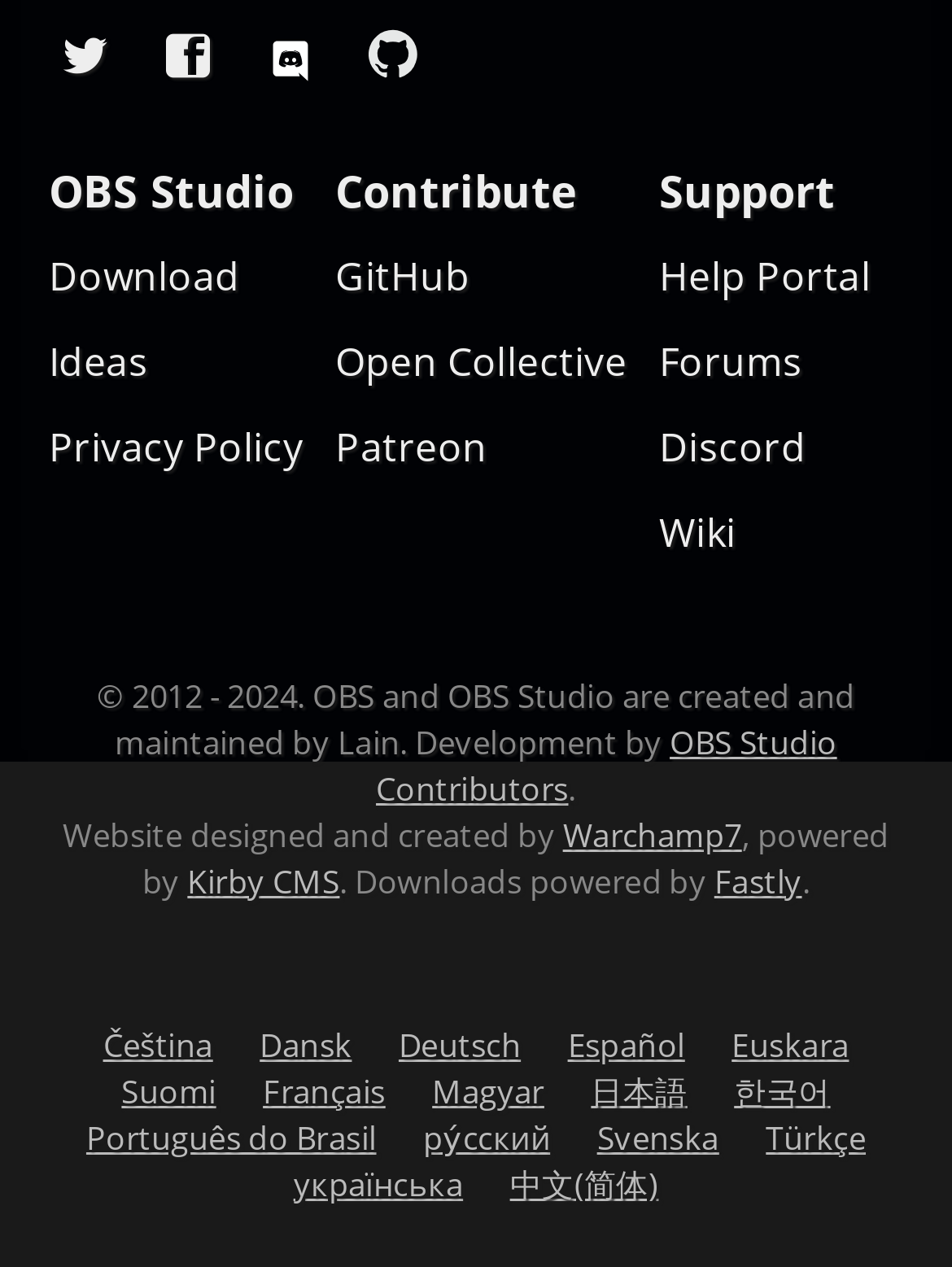What is the name of the contributor?
Based on the image content, provide your answer in one word or a short phrase.

Lain